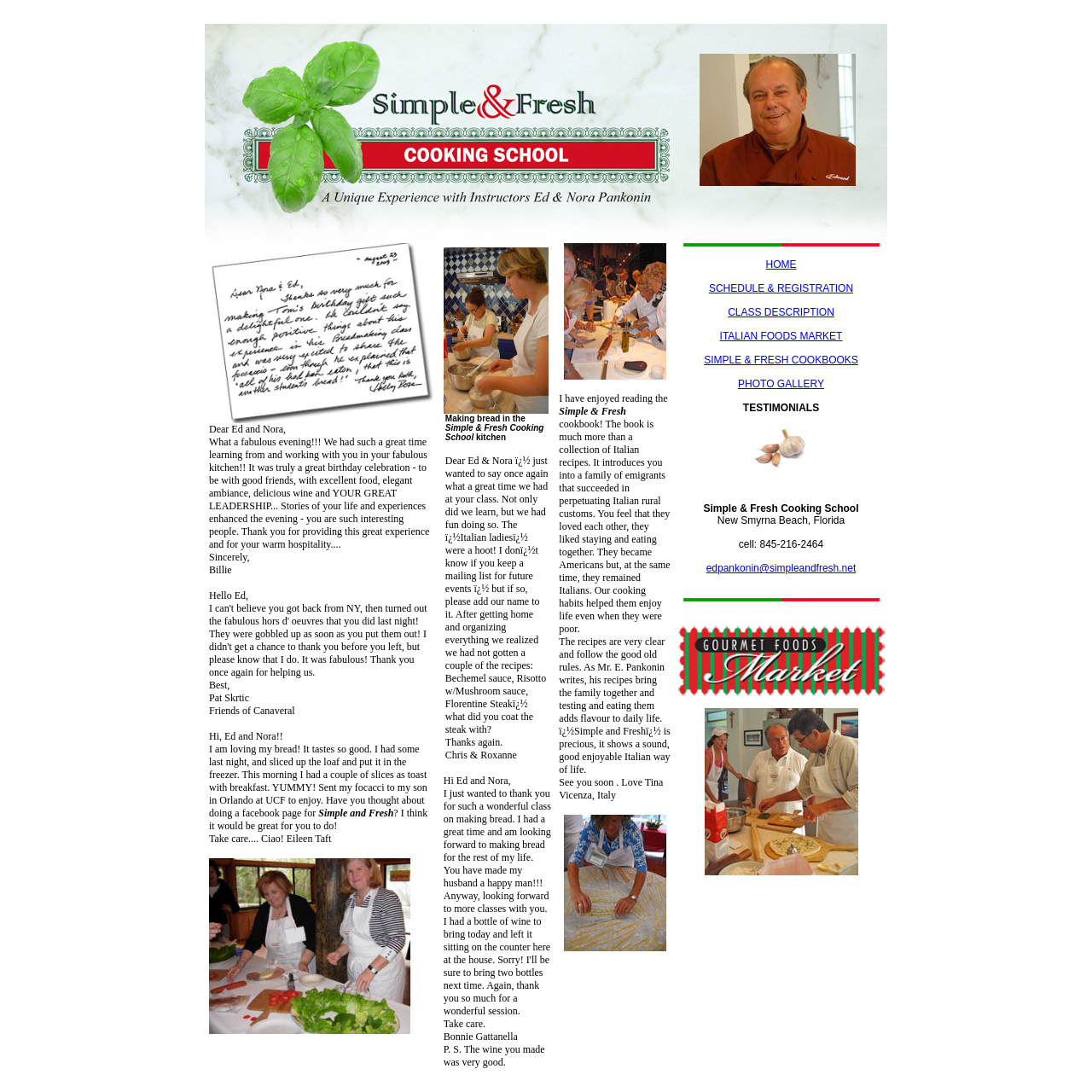Highlight the bounding box coordinates of the element you need to click to perform the following instruction: "Buy Gourmet Italian Sauce Pasta Holiday Gift Box."

[0.621, 0.629, 0.81, 0.64]